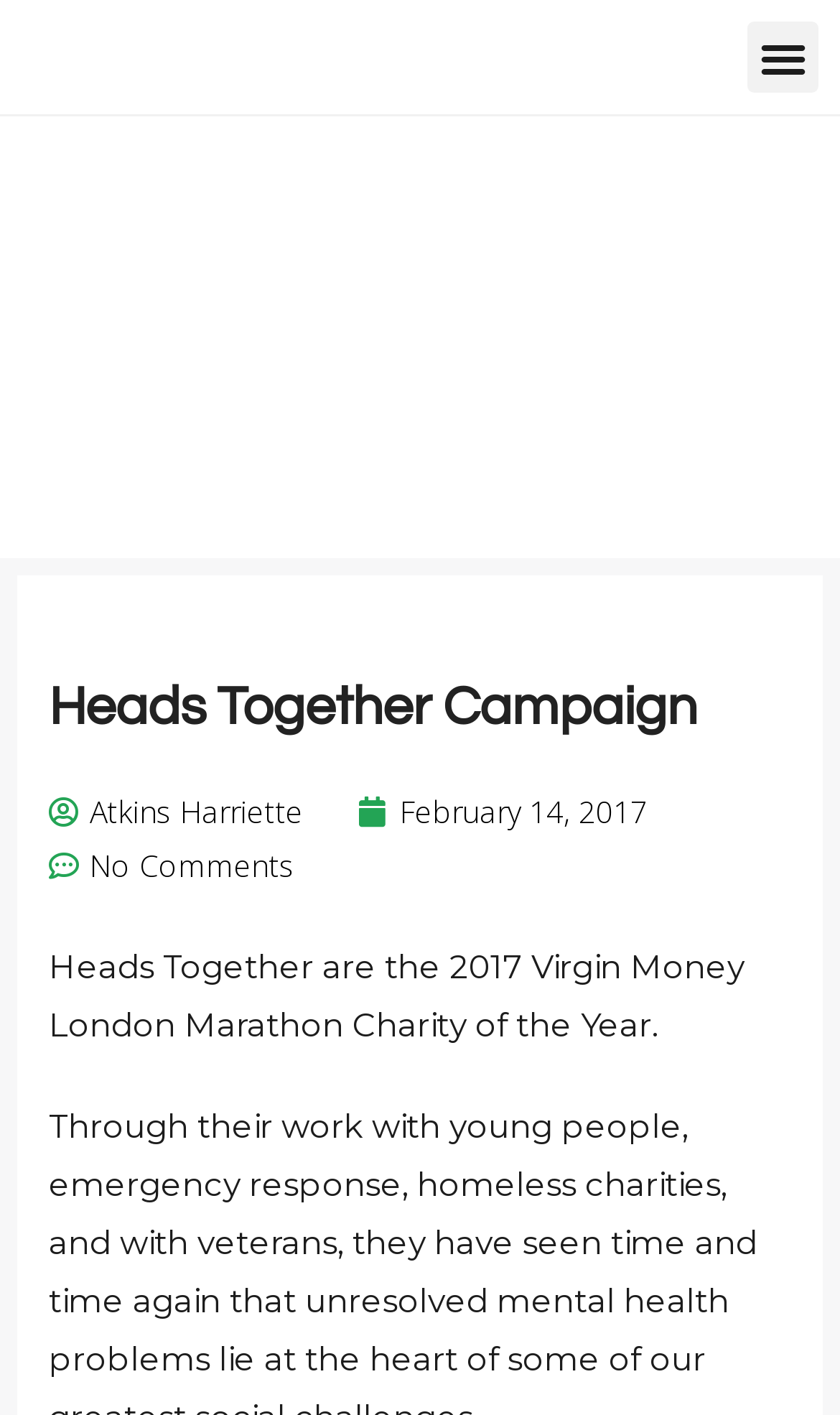Using the format (top-left x, top-left y, bottom-right x, bottom-right y), and given the element description, identify the bounding box coordinates within the screenshot: February 14, 2017

[0.428, 0.555, 0.771, 0.593]